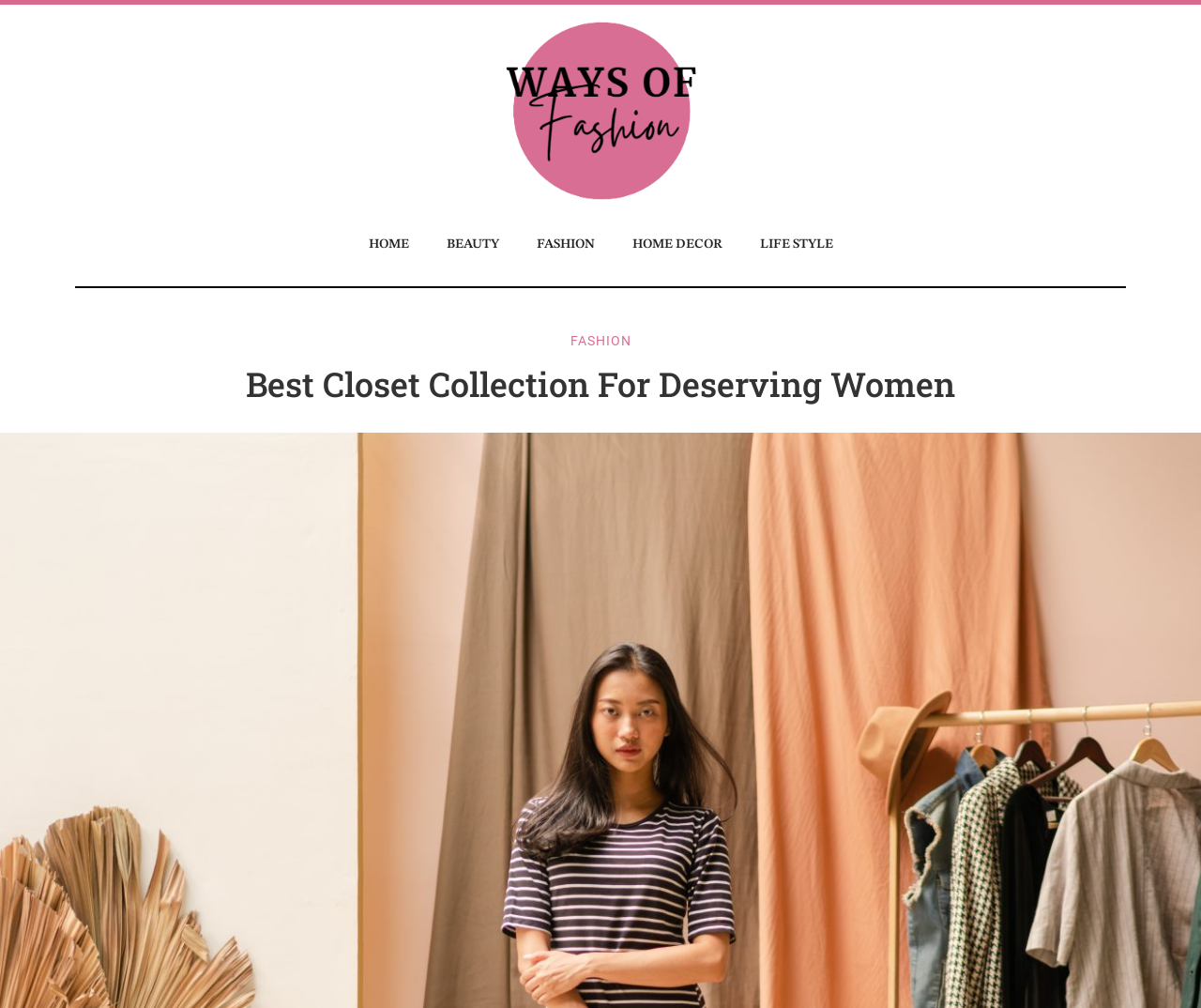Extract the top-level heading from the webpage and provide its text.

Best Closet Collection For Deserving Women